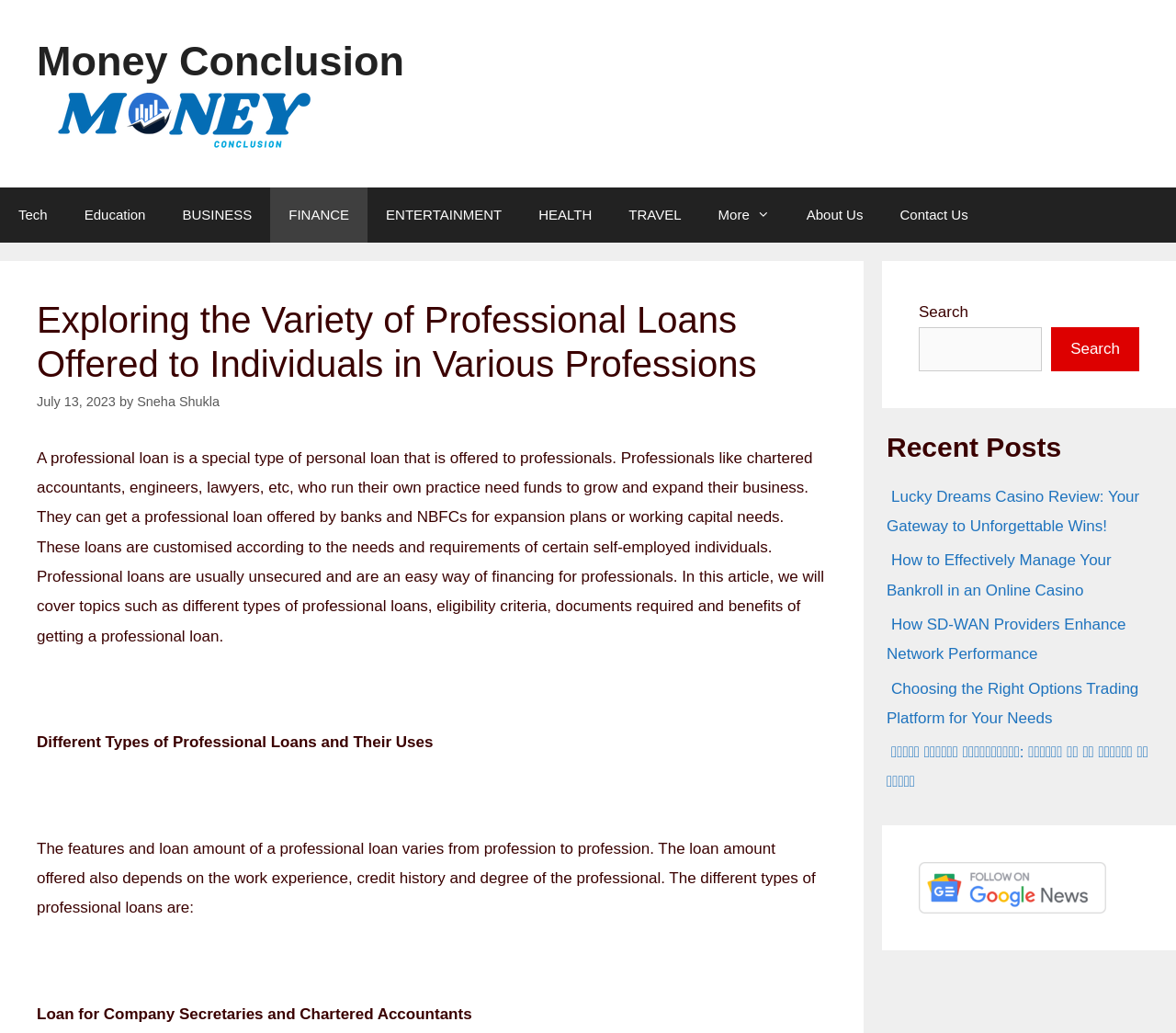Please identify the bounding box coordinates of the region to click in order to complete the task: "Click on the 'About Us' link". The coordinates must be four float numbers between 0 and 1, specified as [left, top, right, bottom].

[0.67, 0.181, 0.75, 0.235]